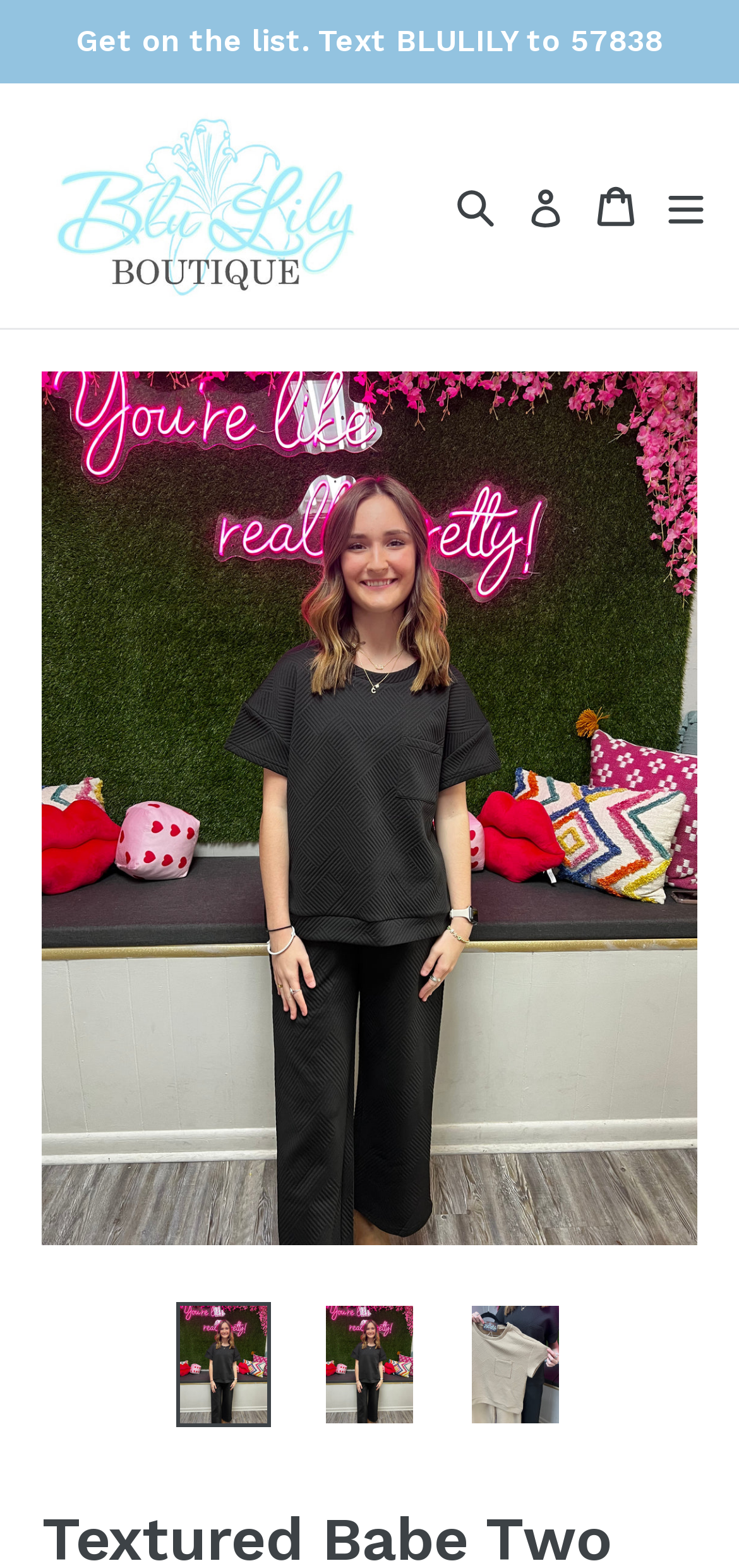Indicate the bounding box coordinates of the element that needs to be clicked to satisfy the following instruction: "View your cart". The coordinates should be four float numbers between 0 and 1, i.e., [left, top, right, bottom].

[0.792, 0.091, 0.874, 0.171]